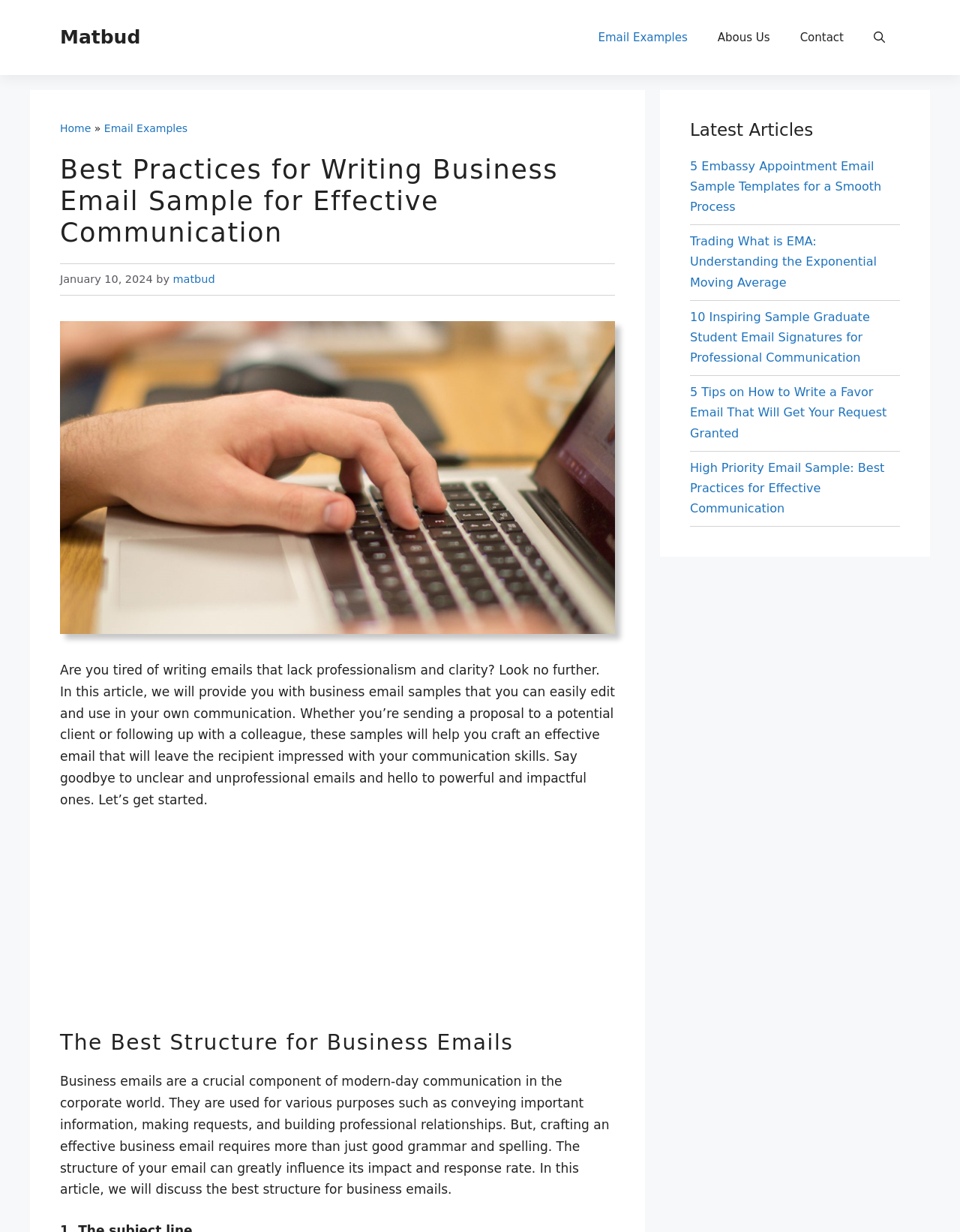Determine the bounding box coordinates of the section to be clicked to follow the instruction: "Click on the 'Email Examples' link". The coordinates should be given as four float numbers between 0 and 1, formatted as [left, top, right, bottom].

[0.607, 0.012, 0.732, 0.049]